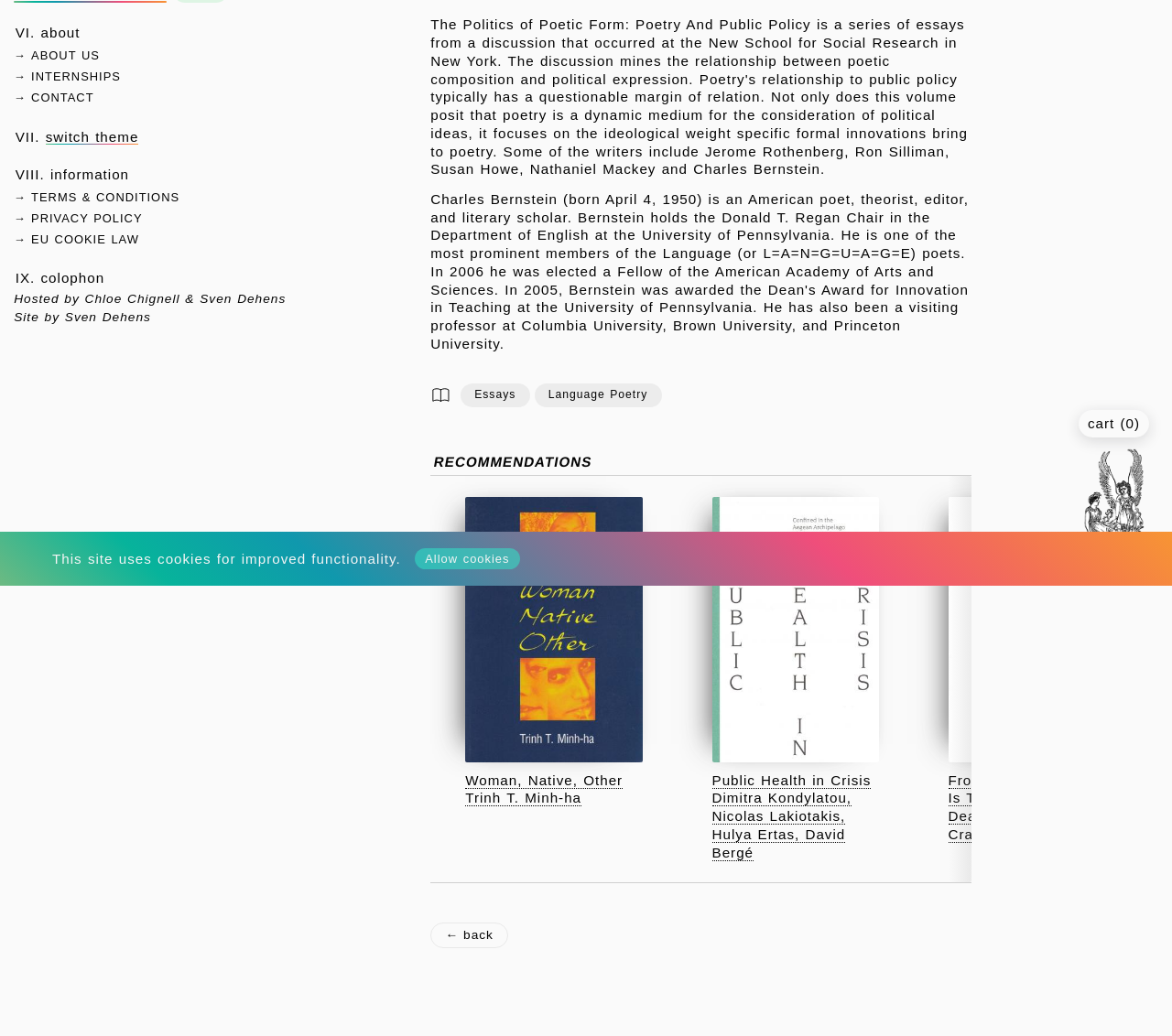Identify the coordinates of the bounding box for the element described below: "Careers". Return the coordinates as four float numbers between 0 and 1: [left, top, right, bottom].

None